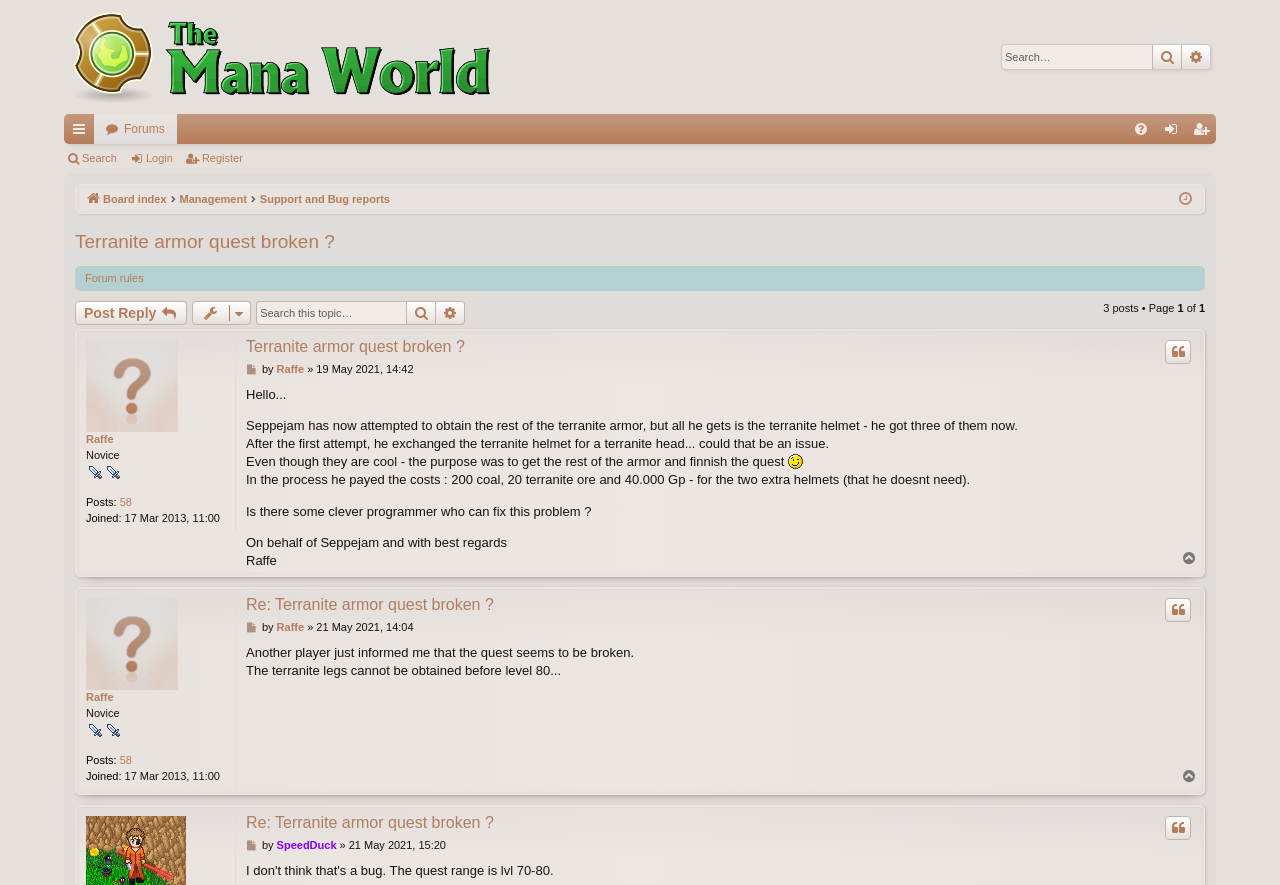Please provide a short answer using a single word or phrase for the question:
How many posts are in this topic?

3